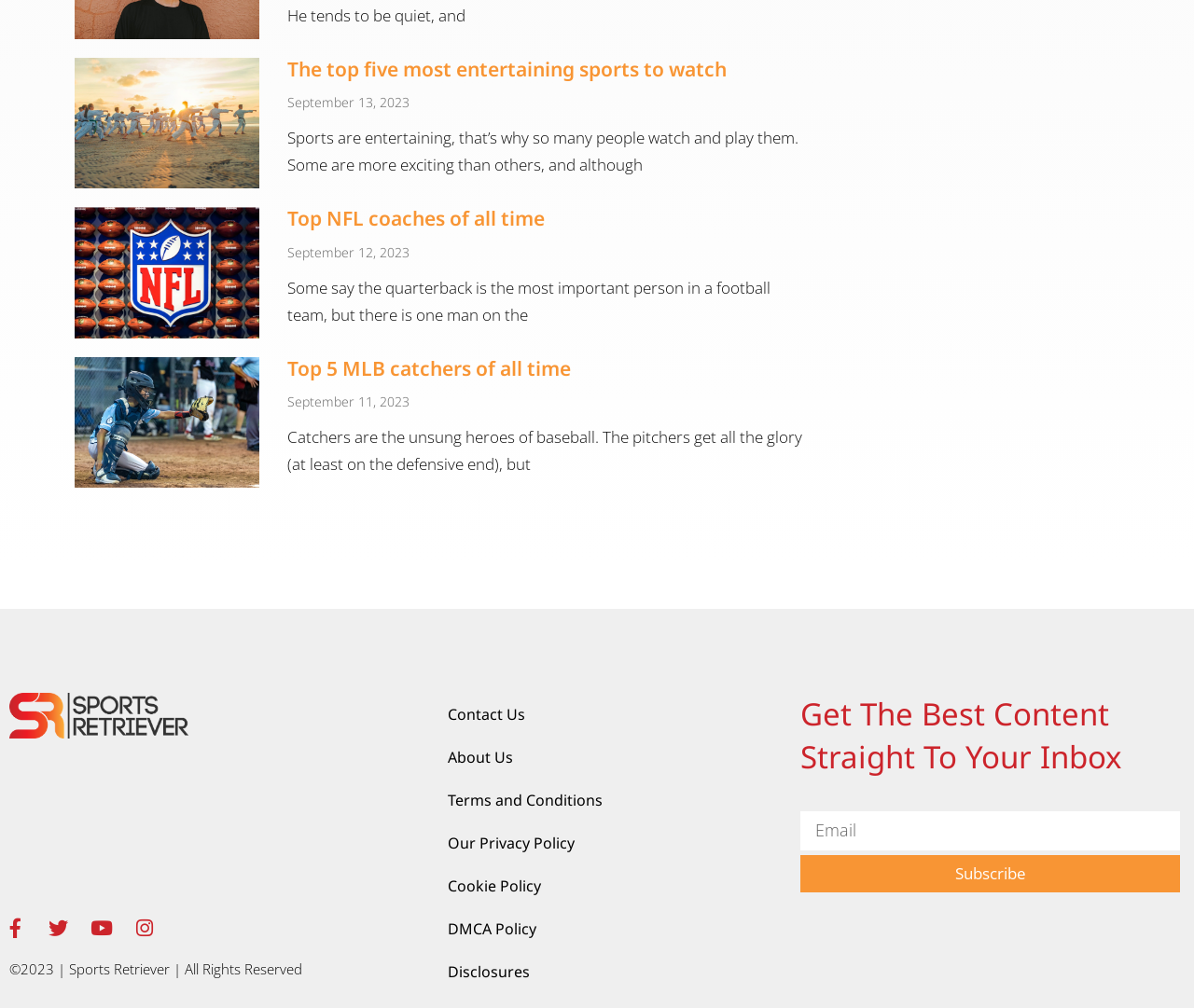Locate the bounding box of the UI element based on this description: "Terms and Conditions". Provide four float numbers between 0 and 1 as [left, top, right, bottom].

[0.375, 0.772, 0.655, 0.815]